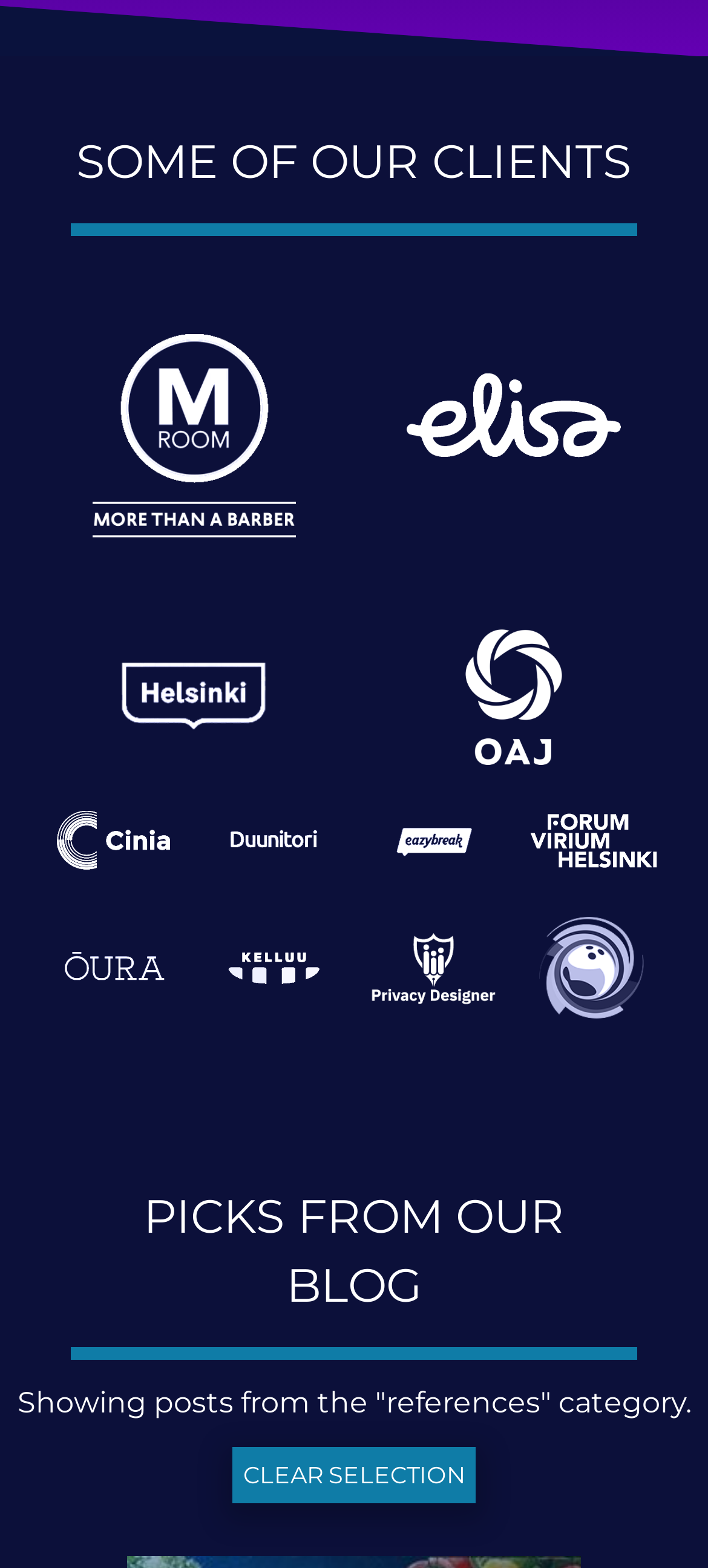Predict the bounding box of the UI element that fits this description: "parent_node: Share on :".

None